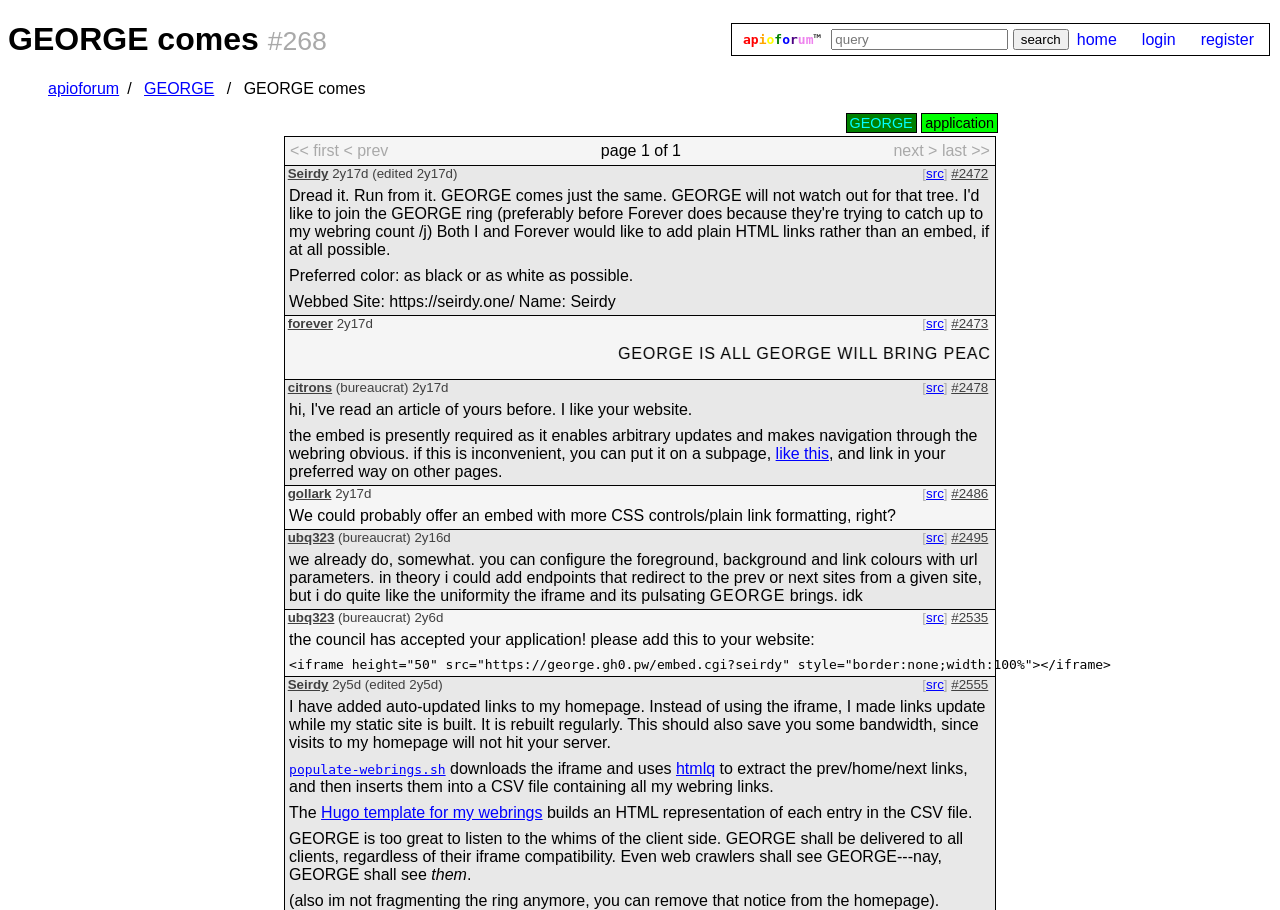Please predict the bounding box coordinates (top-left x, top-left y, bottom-right x, bottom-right y) for the UI element in the screenshot that fits the description: < prev

[0.268, 0.156, 0.303, 0.175]